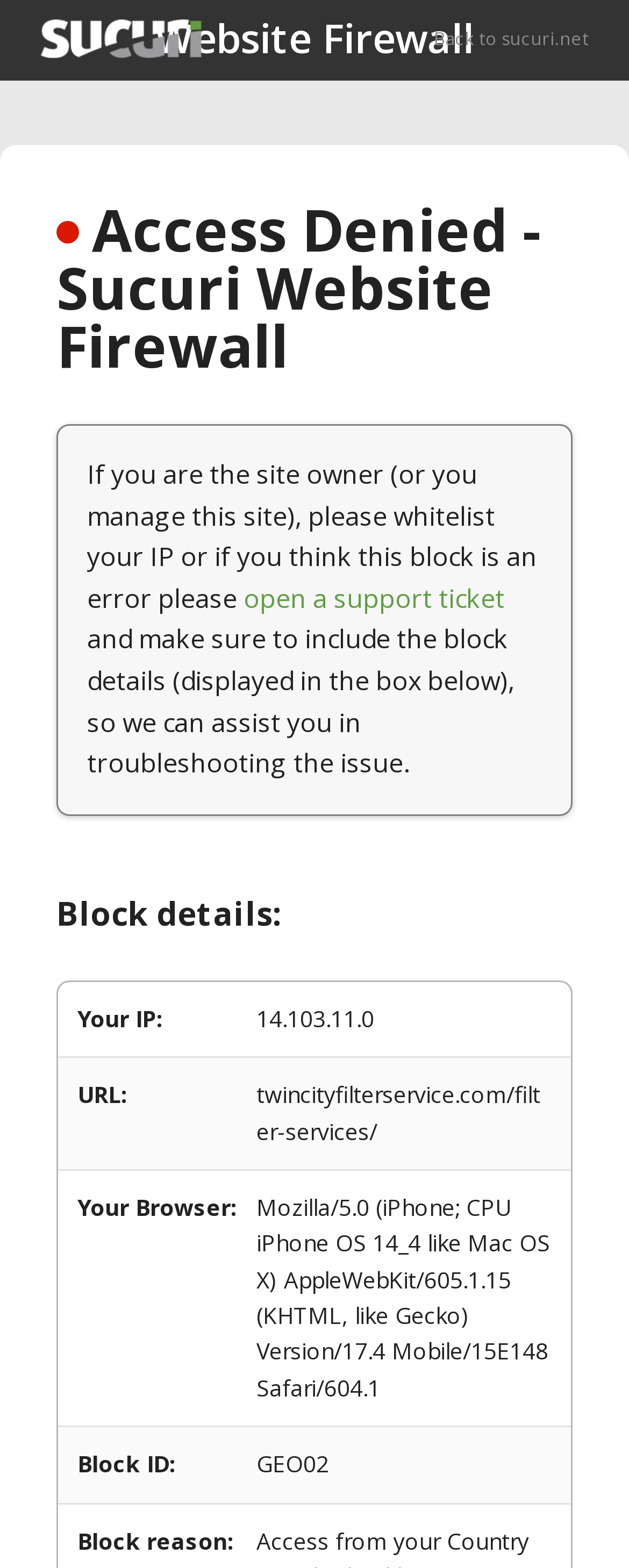Based on the image, provide a detailed and complete answer to the question: 
What is the URL being blocked?

The URL being blocked is twincityfilterservice.com/filter-services/, as shown in the block details section under the 'URL:' label.